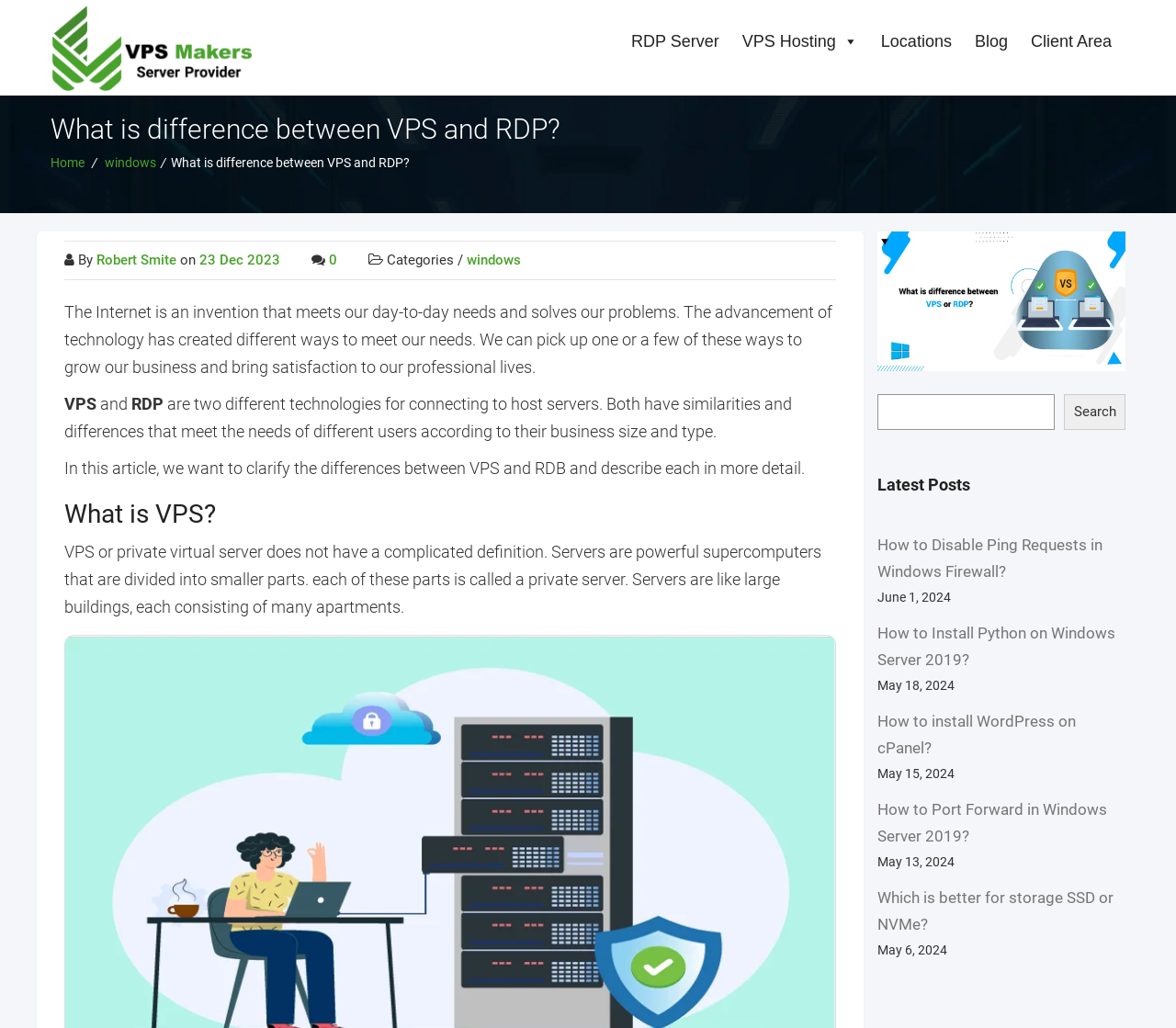Could you find the bounding box coordinates of the clickable area to complete this instruction: "Check the 'Latest Posts'"?

[0.746, 0.463, 0.957, 0.481]